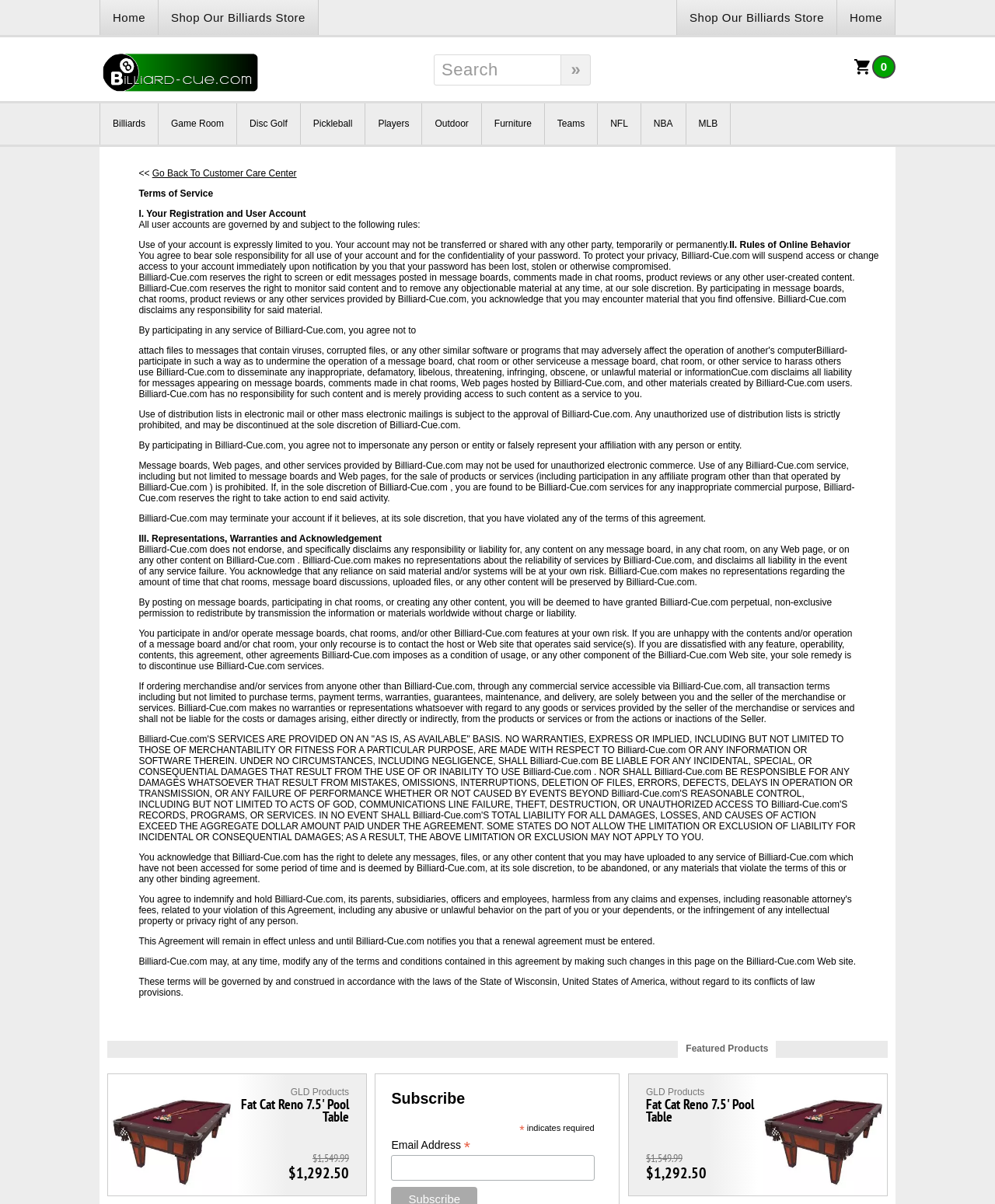What is the function of the '»' button?
Offer a detailed and full explanation in response to the question.

The '»' button is located next to the search textbox, and its purpose is to submit the search query entered by the user. This button is a common design pattern for search functionality on websites.